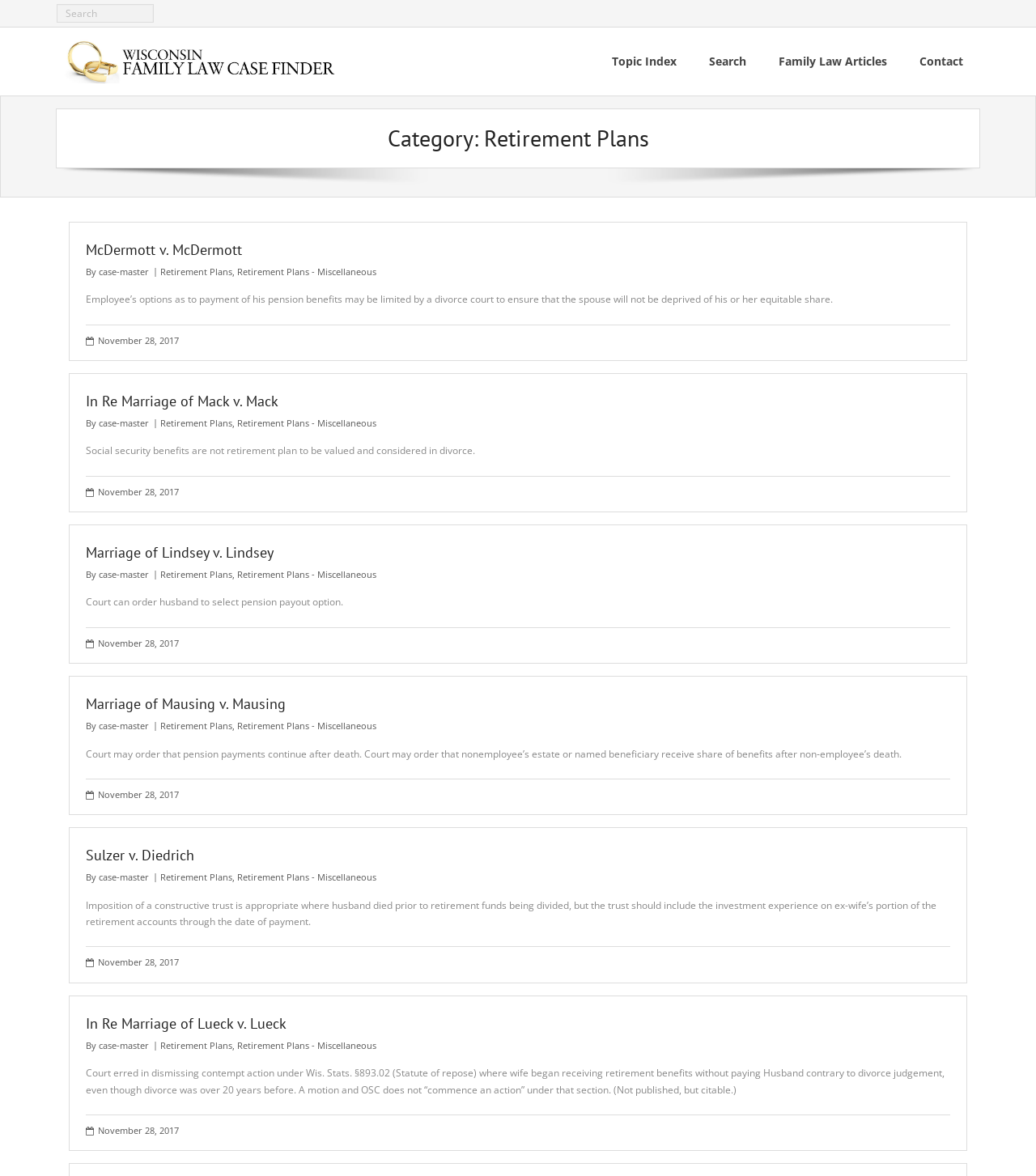Deliver a detailed narrative of the webpage's visual and textual elements.

This webpage is about Retirement Plans and Wisconsin Family Law Case Finder. At the top, there is a search bar and a logo of Wisconsin Family Law Case Finder. Below the search bar, there are four links: Topic Index, Search, Family Law Articles, and Contact.

The main content of the webpage is divided into several sections, each containing a heading, a link to a case, and a brief description of the case. There are five sections in total, each with a similar structure. The headings of the sections are: McDermott v. McDermott, In Re Marriage of Mack v. Mack, Marriage of Lindsey v. Lindsey, Marriage of Mausing v. Mausing, and Sulzer v. Diedrich.

In each section, the heading is followed by a link to the case, and then a brief description of the case. The descriptions vary in length, but they all provide some information about the case, such as the court's decision or the issues involved. Some sections also have additional links to related topics, such as Retirement Plans - Miscellaneous.

At the bottom of each section, there is a footer with a link to the date November 28, 2017. The footer is repeated at the bottom of each section, with the same link to the date.

Overall, the webpage appears to be a collection of case summaries related to retirement plans and family law in Wisconsin.